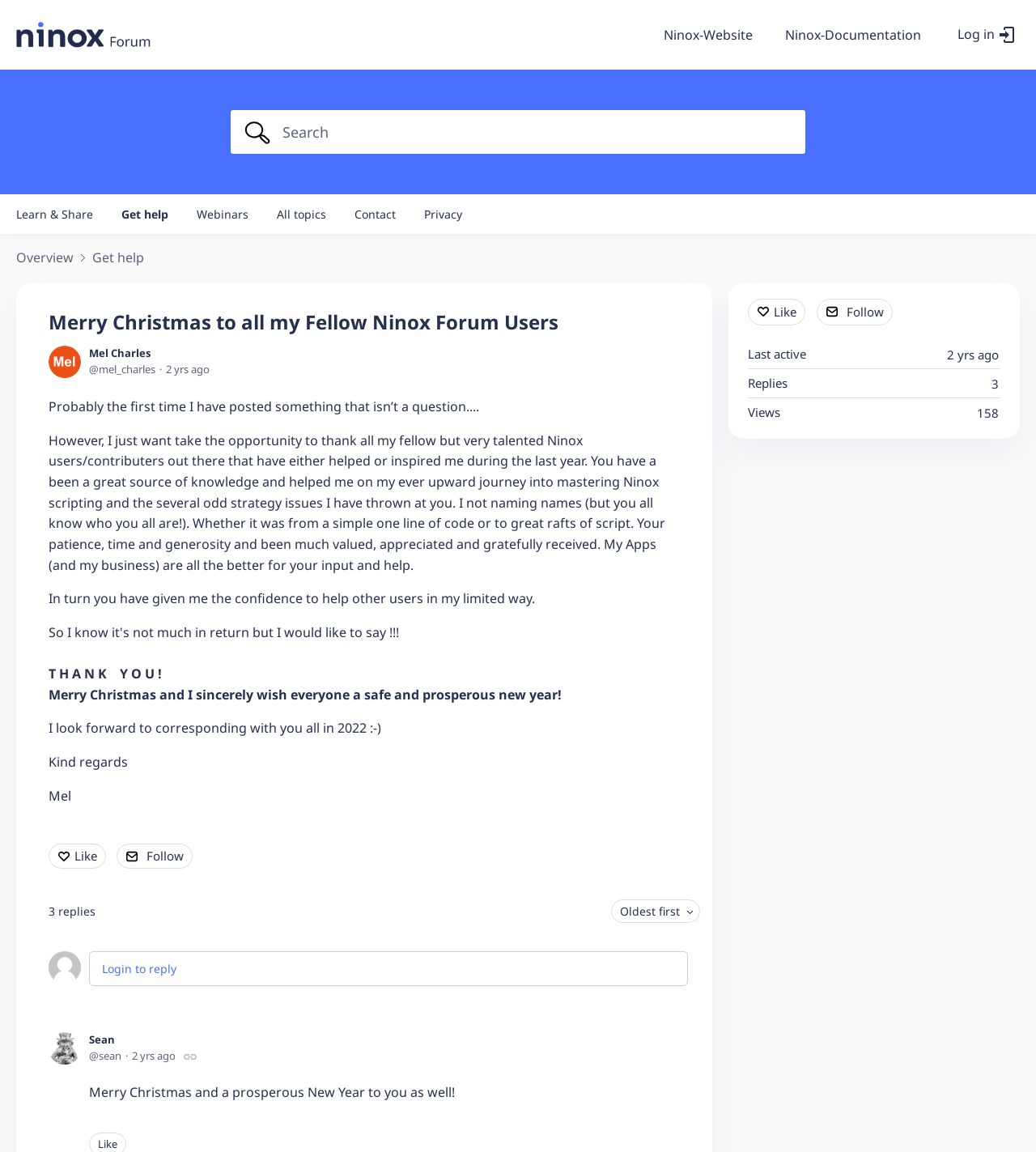Provide a thorough description of the webpage's content and layout.

This webpage appears to be a forum post on the Ninox Community website. At the top, there are several links to navigate to different parts of the website, including the Ninox website, documentation, and a search box. On the right side, there is a button to log in.

Below the navigation links, there is a heading that reads "Merry Christmas to all my Fellow Ninox Forum Users." Underneath this heading, there is a button with the name "Mel Charles" and a text that indicates the post was made 2 years ago.

The main content of the post is a message from the user Mel Charles, thanking fellow Ninox users and contributors for their help and inspiration over the past year. The message is divided into several paragraphs, with the user expressing their gratitude and appreciation for the community's support.

At the bottom of the post, there are several buttons, including "Like" and "Follow." There is also an image, although it is not clear what the image is. Below the post, there are replies from other users, including a user named Sean. Each reply has a button to like the reply and a text indicating when the reply was made.

On the right side of the page, there is a section with several headings, including "Content aside" and "Replies." There are also buttons to like and follow, as well as a text indicating the number of views and replies to the post.